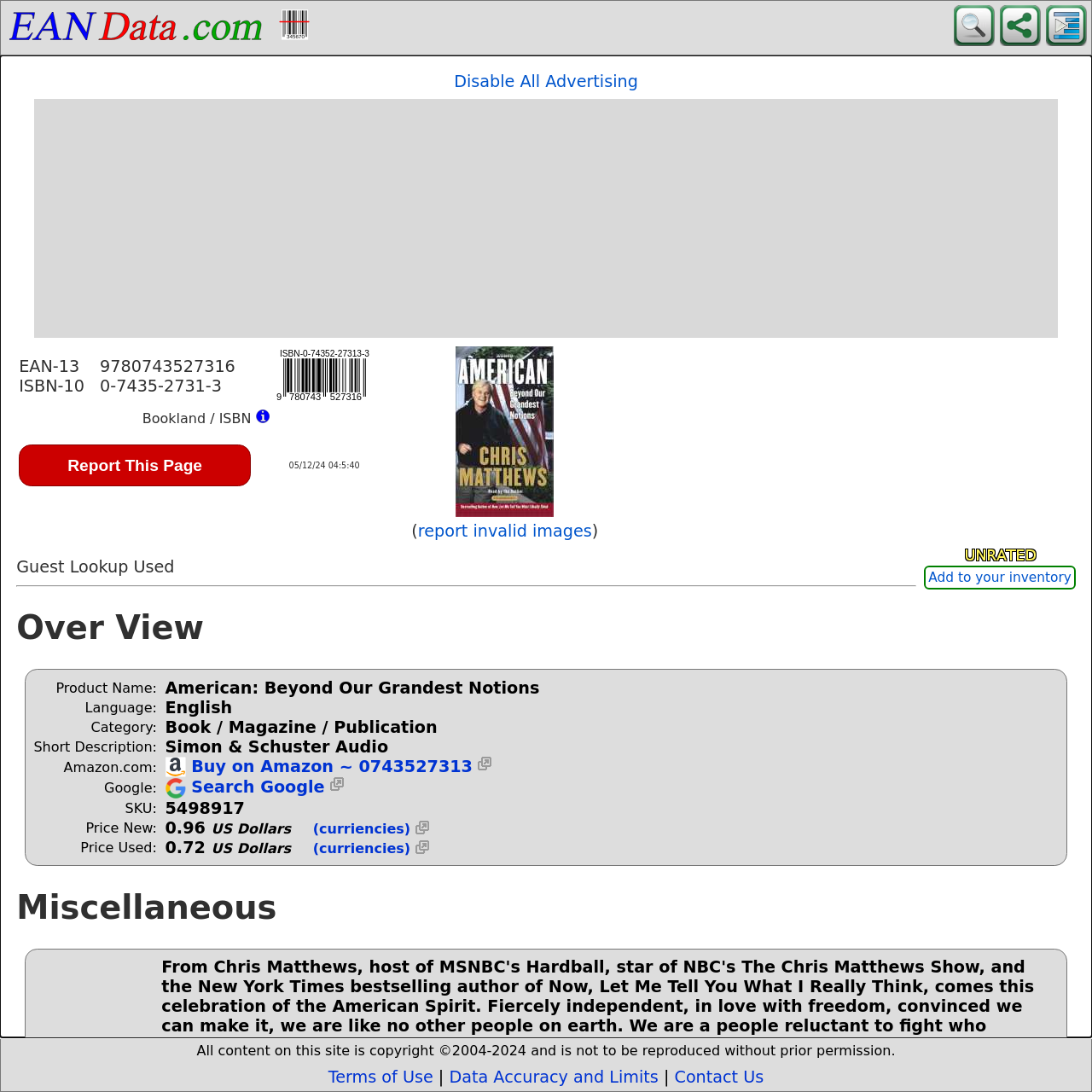Use a single word or phrase to answer the question: What is the price of the new product?

0.96 US Dollars